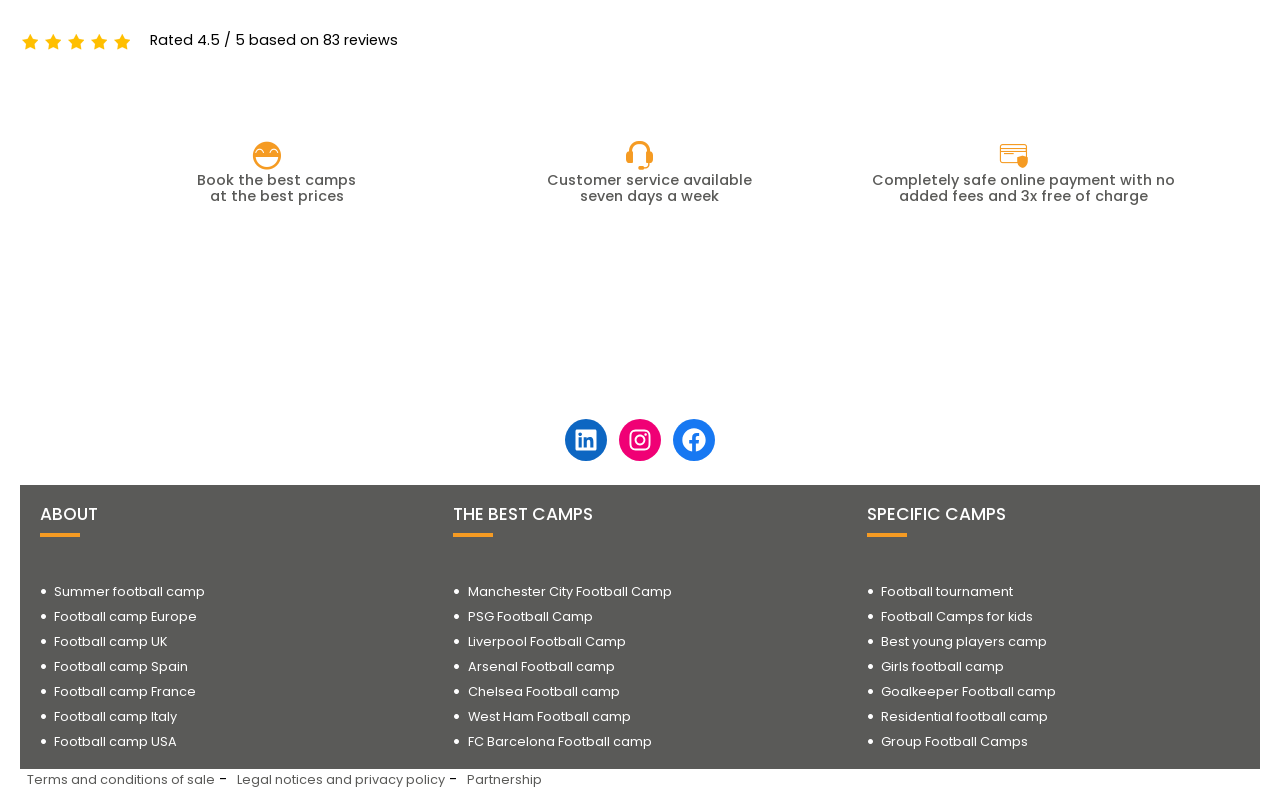Locate the bounding box coordinates of the clickable region necessary to complete the following instruction: "Read about Brady's services". Provide the coordinates in the format of four float numbers between 0 and 1, i.e., [left, top, right, bottom].

None